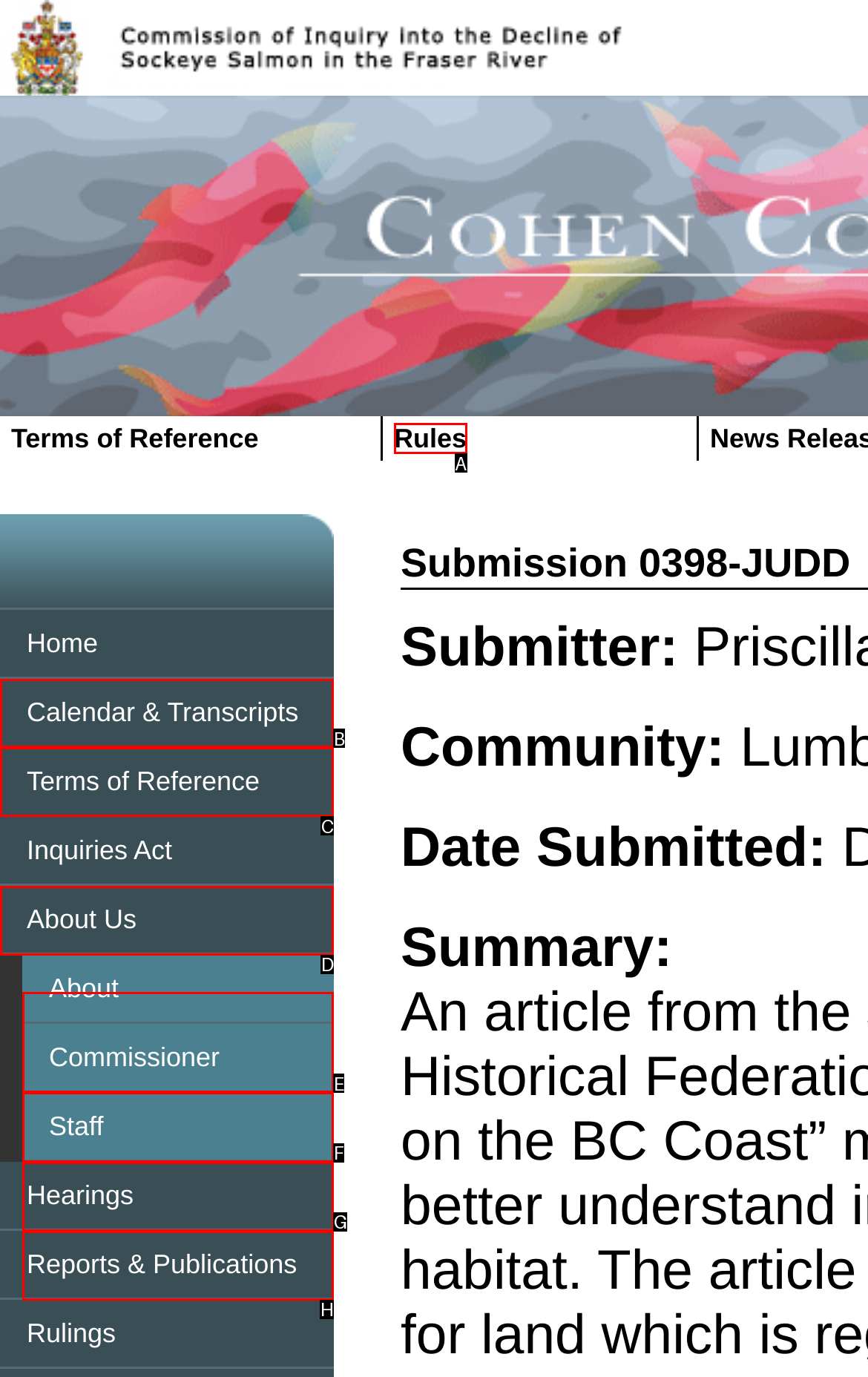Identify the letter of the UI element that fits the description: Calendar & Transcripts
Respond with the letter of the option directly.

B